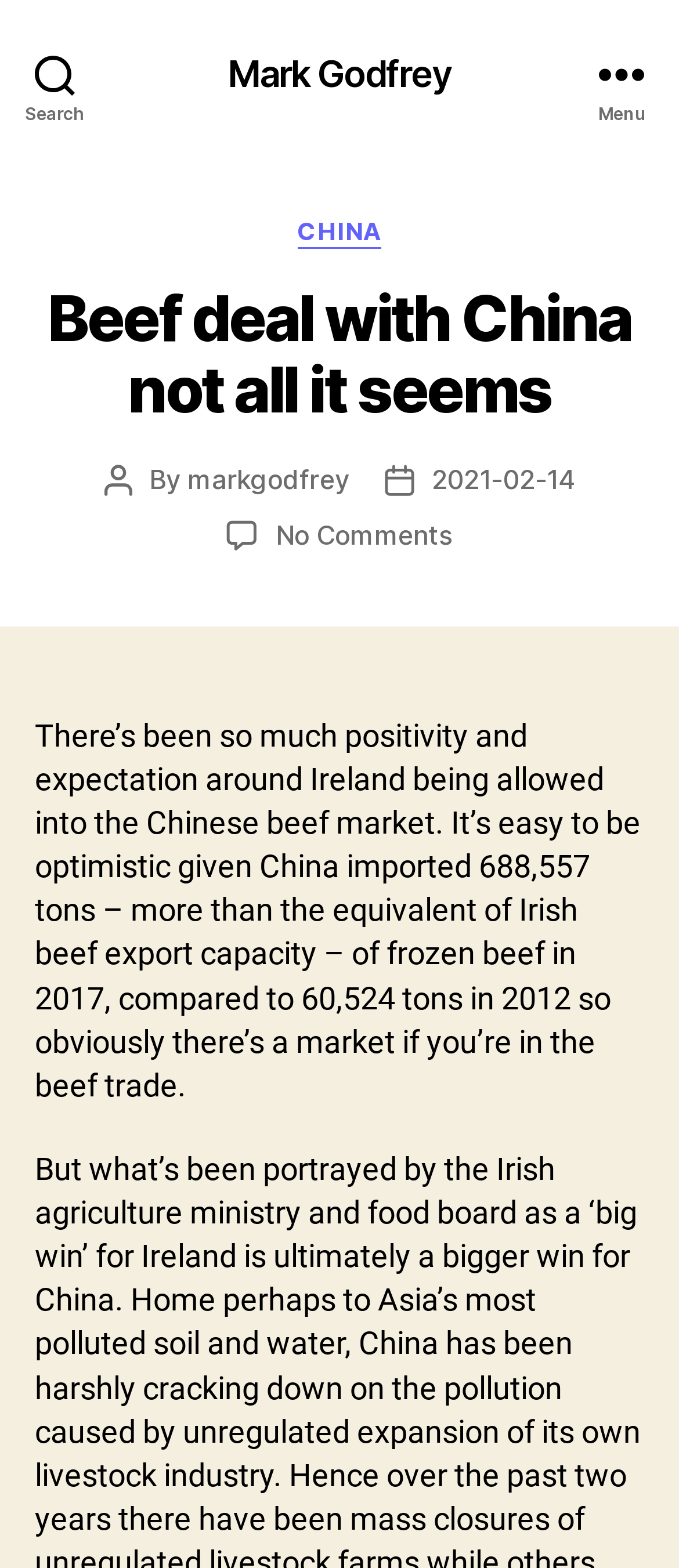How much frozen beef did China import in 2017?
Based on the image content, provide your answer in one word or a short phrase.

688,557 tons